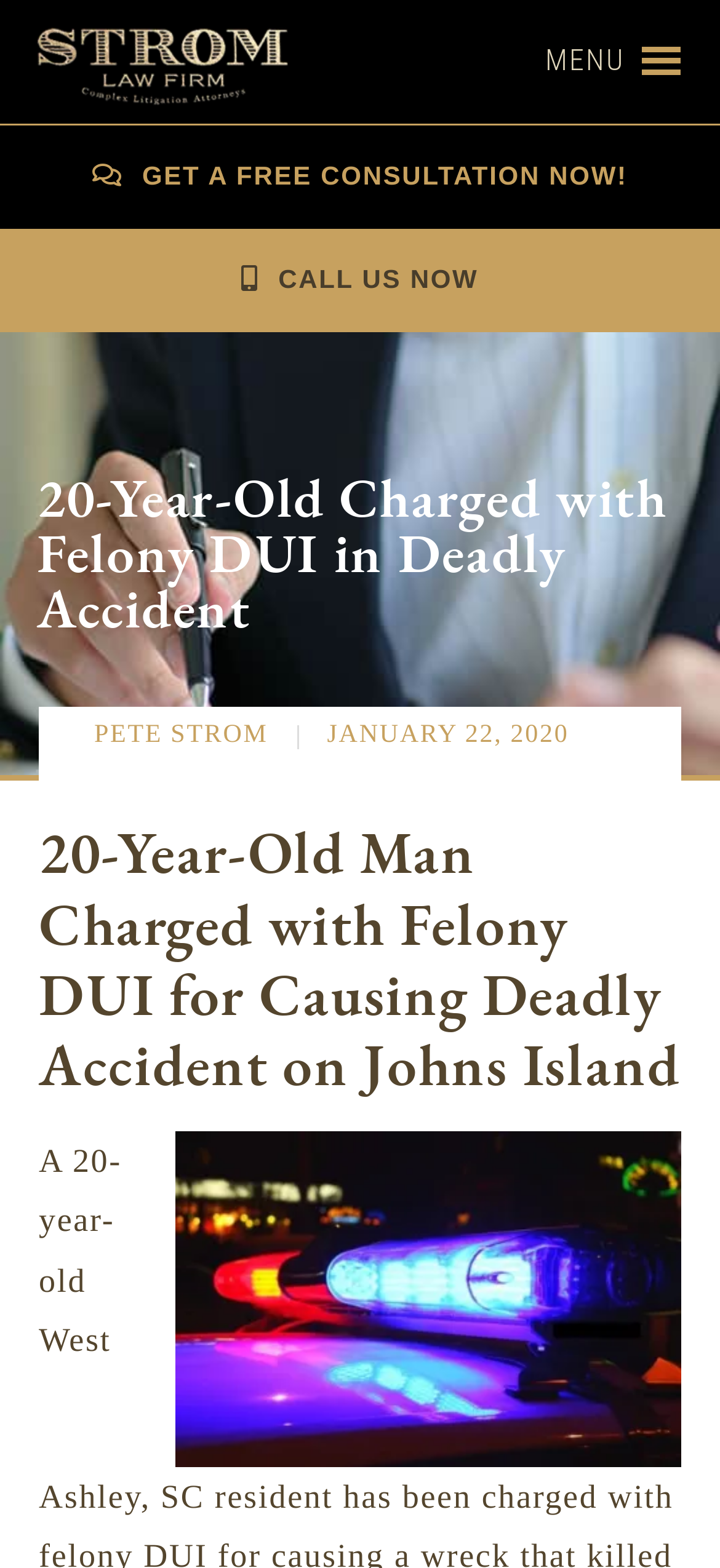Determine the bounding box for the HTML element described here: "Call us now". The coordinates should be given as [left, top, right, bottom] with each number being a float between 0 and 1.

[0.284, 0.146, 0.716, 0.212]